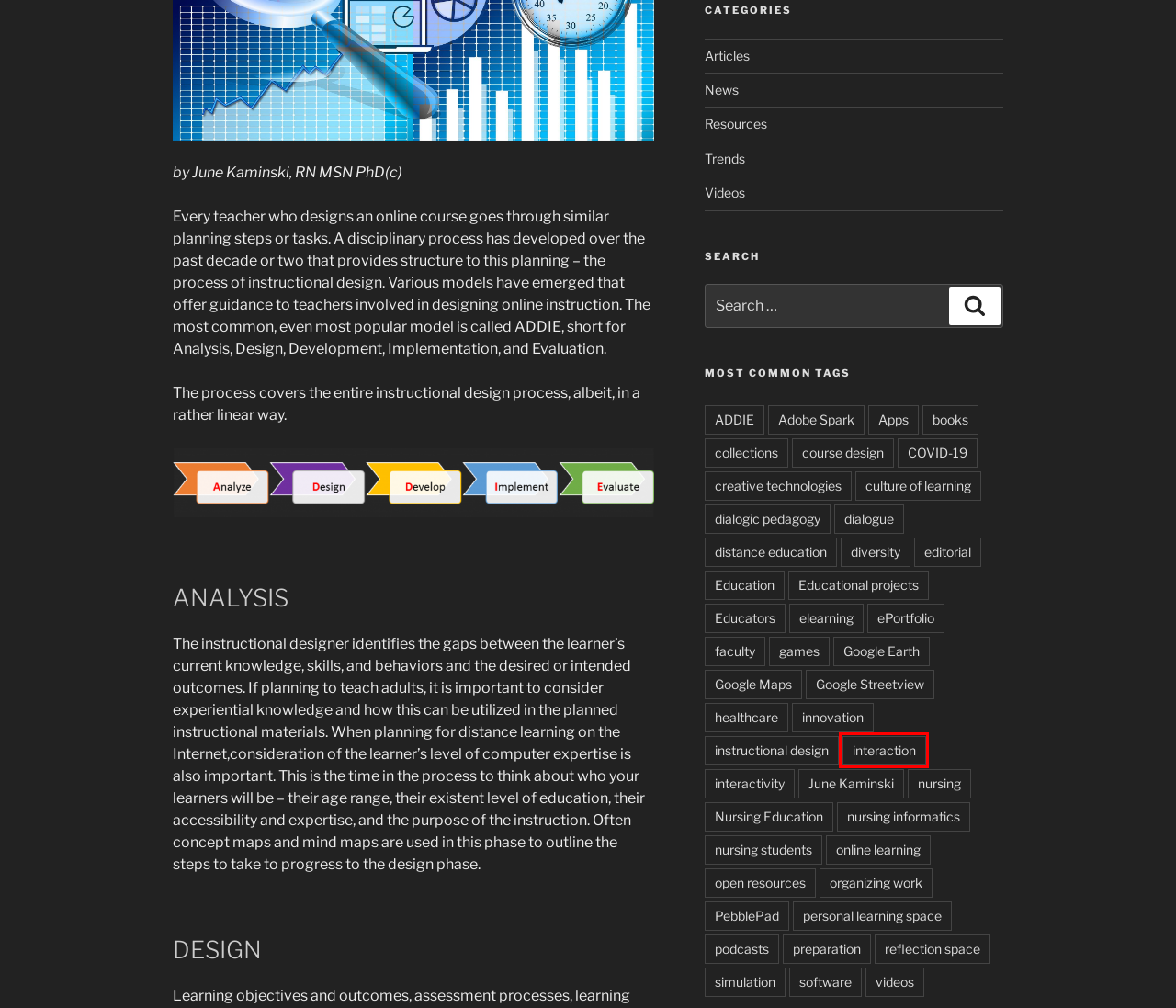Look at the screenshot of a webpage where a red rectangle bounding box is present. Choose the webpage description that best describes the new webpage after clicking the element inside the red bounding box. Here are the candidates:
A. course design – Curriculum Sage News
B. Google Streetview – Curriculum Sage News
C. interaction – Curriculum Sage News
D. collections – Curriculum Sage News
E. open resources – Curriculum Sage News
F. Apps – Curriculum Sage News
G. editorial – Curriculum Sage News
H. faculty – Curriculum Sage News

C